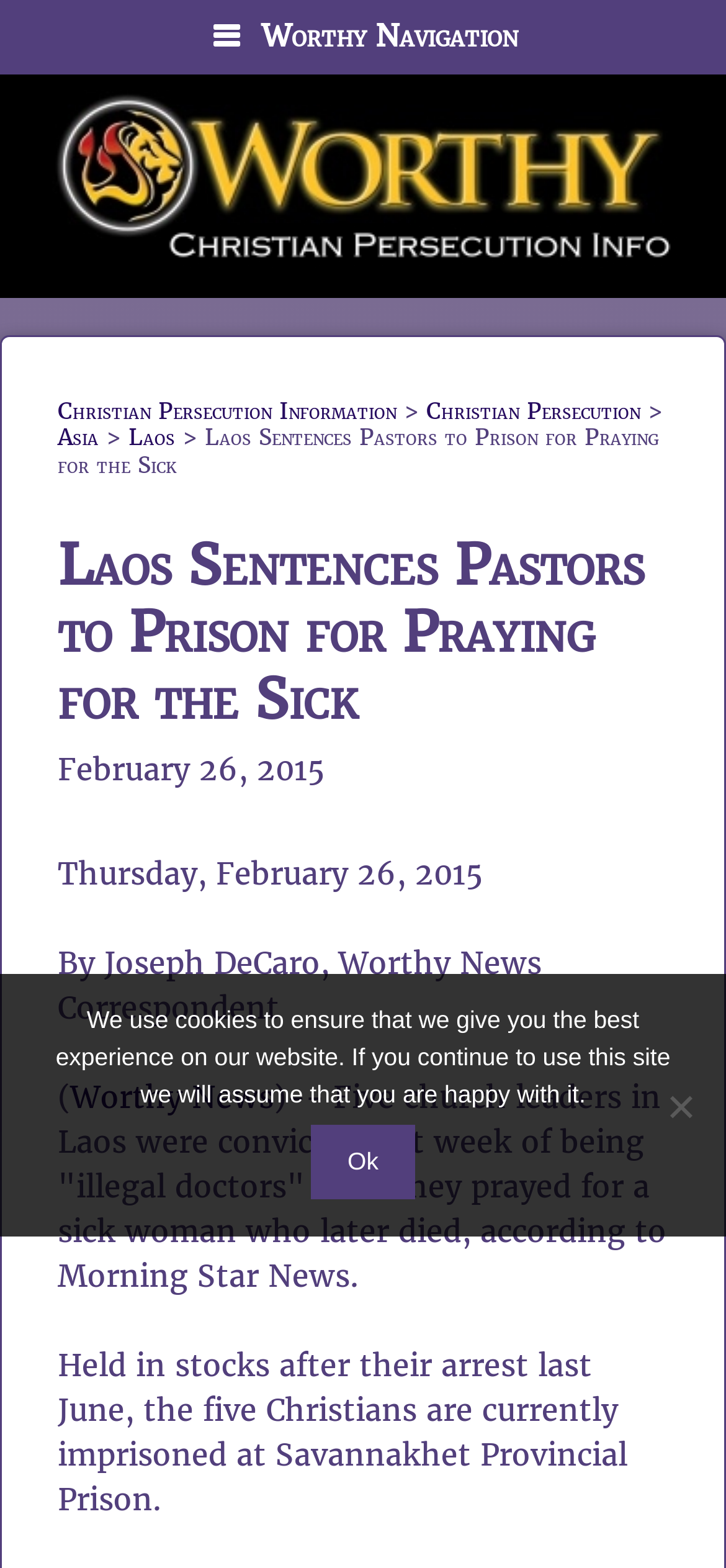Offer a detailed explanation of the webpage layout and contents.

The webpage is about Christian persecution in Laos, specifically the conviction of five church leaders for praying for a sick woman who later died. At the top of the page, there is a navigation menu with a button labeled "Worthy Navigation" on the left side. On the right side of the top section, there is a link to "Christian Persecution Information" with an accompanying image.

Below the top section, there is a heading that reads "Christian Persecution Information > Christian Persecution > Asia > Laos > Laos Sentences Pastors to Prison for Praying for the Sick". This heading is followed by a series of links to related topics, including "Christian Persecution Information", "Christian Persecution", "Asia", and "Laos".

The main content of the page is divided into sections. The first section has a heading that reads "Laos Sentences Pastors to Prison for Praying for the Sick" and is accompanied by a timestamp indicating that the article was published on February 26, 2015. Below the heading, there is a brief summary of the article, which states that five church leaders were convicted of being "illegal doctors" after praying for a sick woman who later died.

The article continues with a byline indicating that it was written by Joseph DeCaro, a Worthy News Correspondent. The main text of the article describes the circumstances of the church leaders' arrest and imprisonment, including the fact that they were held in stocks after their arrest and are currently imprisoned at Savannakhet Provincial Prison.

At the bottom of the page, there is a cookie notice dialog box that informs users about the website's use of cookies and provides options to accept or decline them.